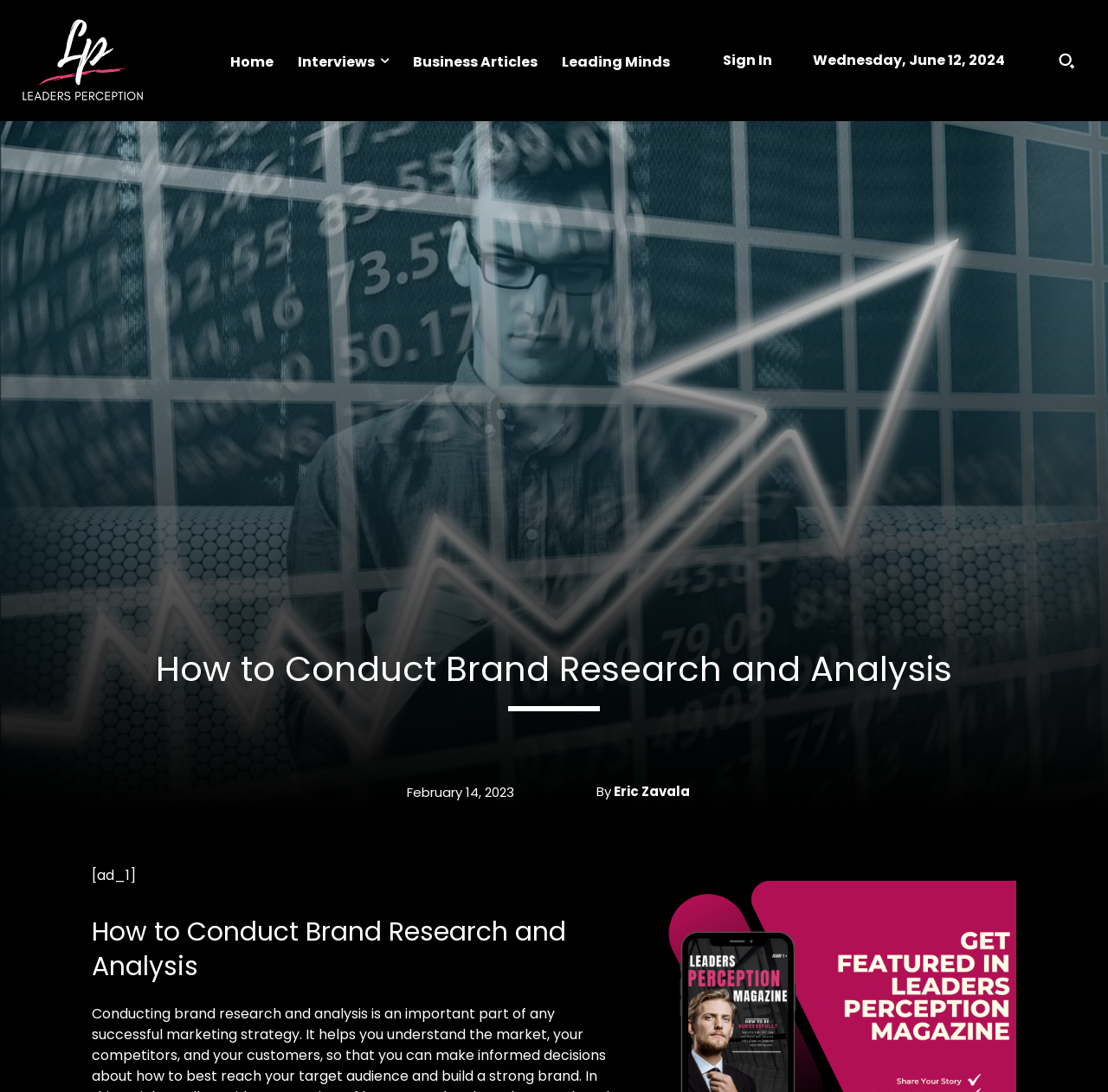Give the bounding box coordinates for the element described as: "Eric Zavala".

[0.554, 0.714, 0.623, 0.737]